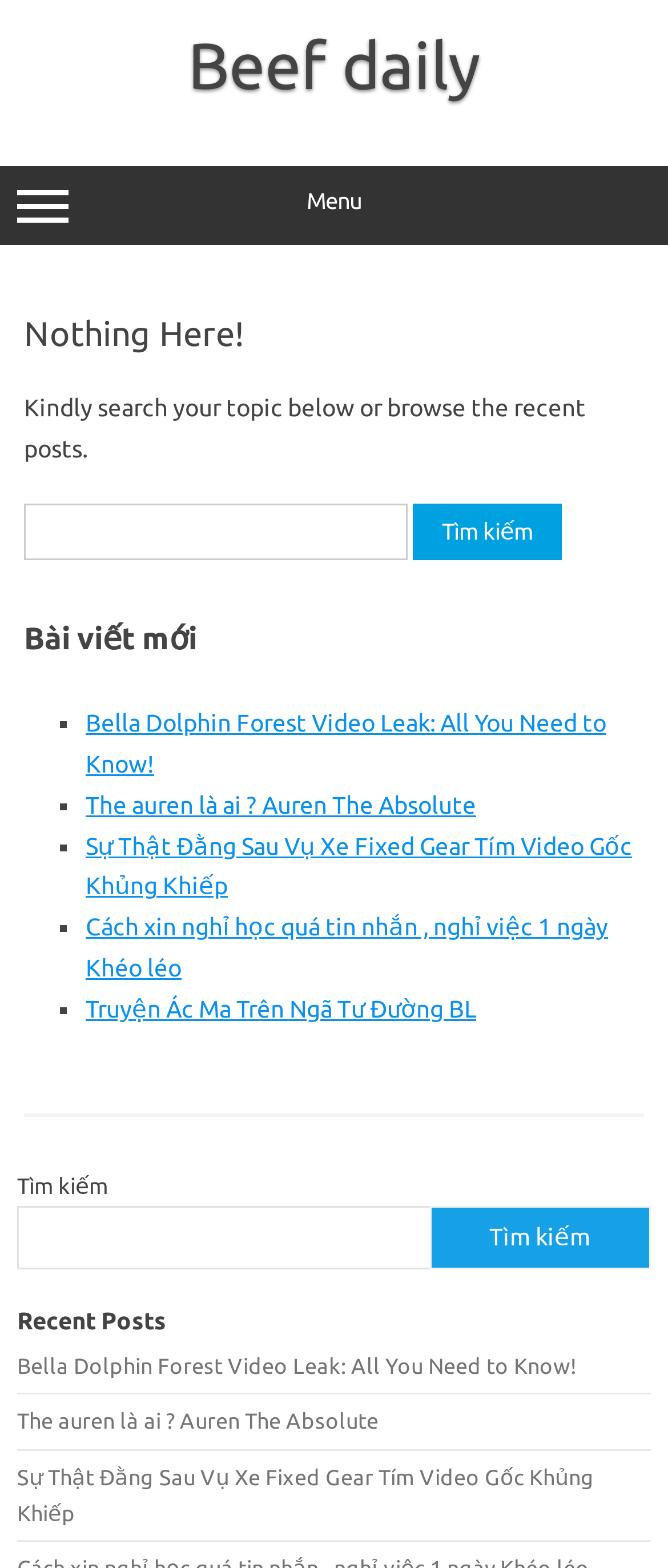From the screenshot, find the bounding box of the UI element matching this description: "parent_node: Tìm kiếm cho: name="s"". Supply the bounding box coordinates in the form [left, top, right, bottom], each a float between 0 and 1.

[0.036, 0.322, 0.61, 0.358]